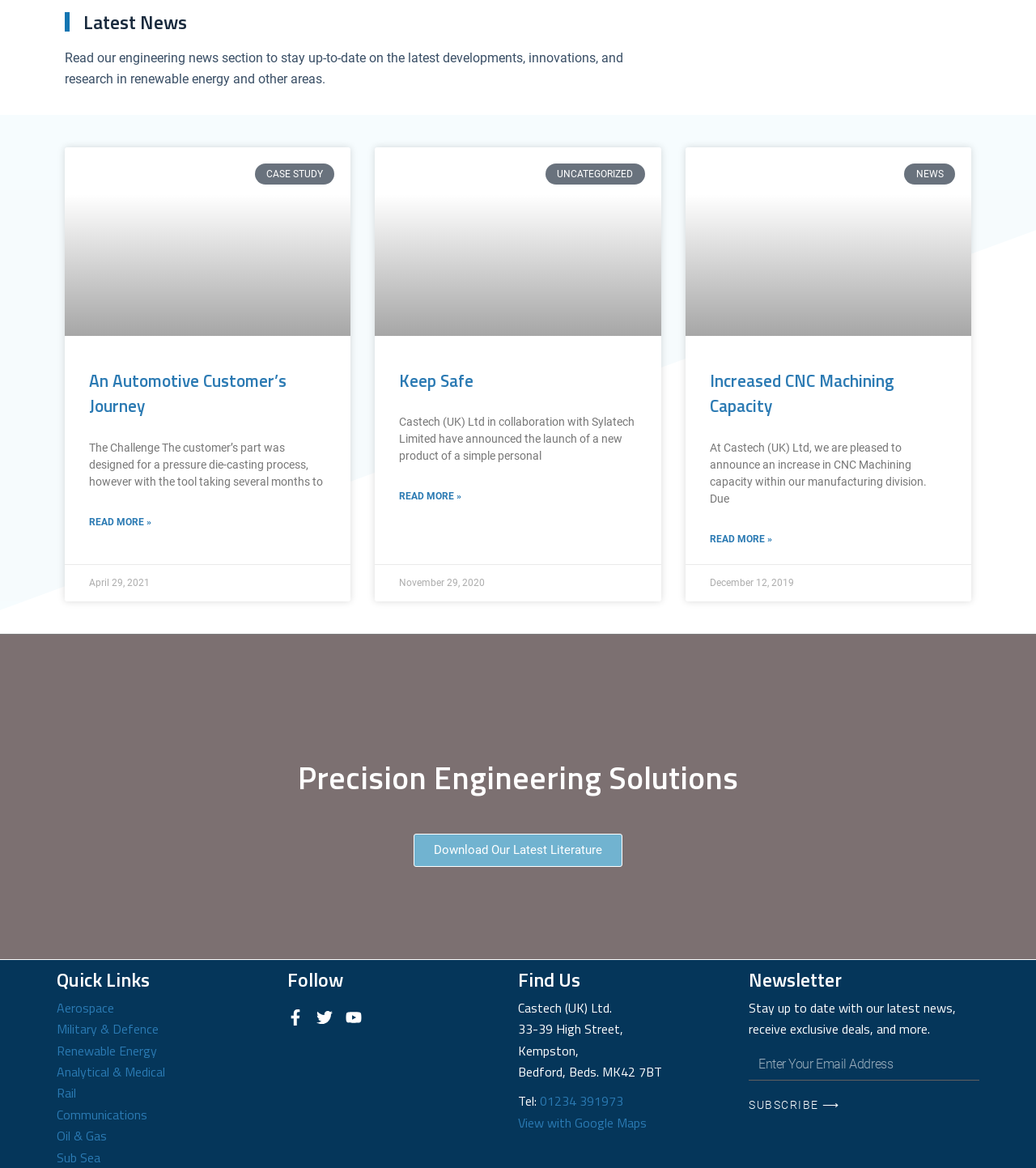Please identify the bounding box coordinates of the area I need to click to accomplish the following instruction: "Click on 'Log in'".

None